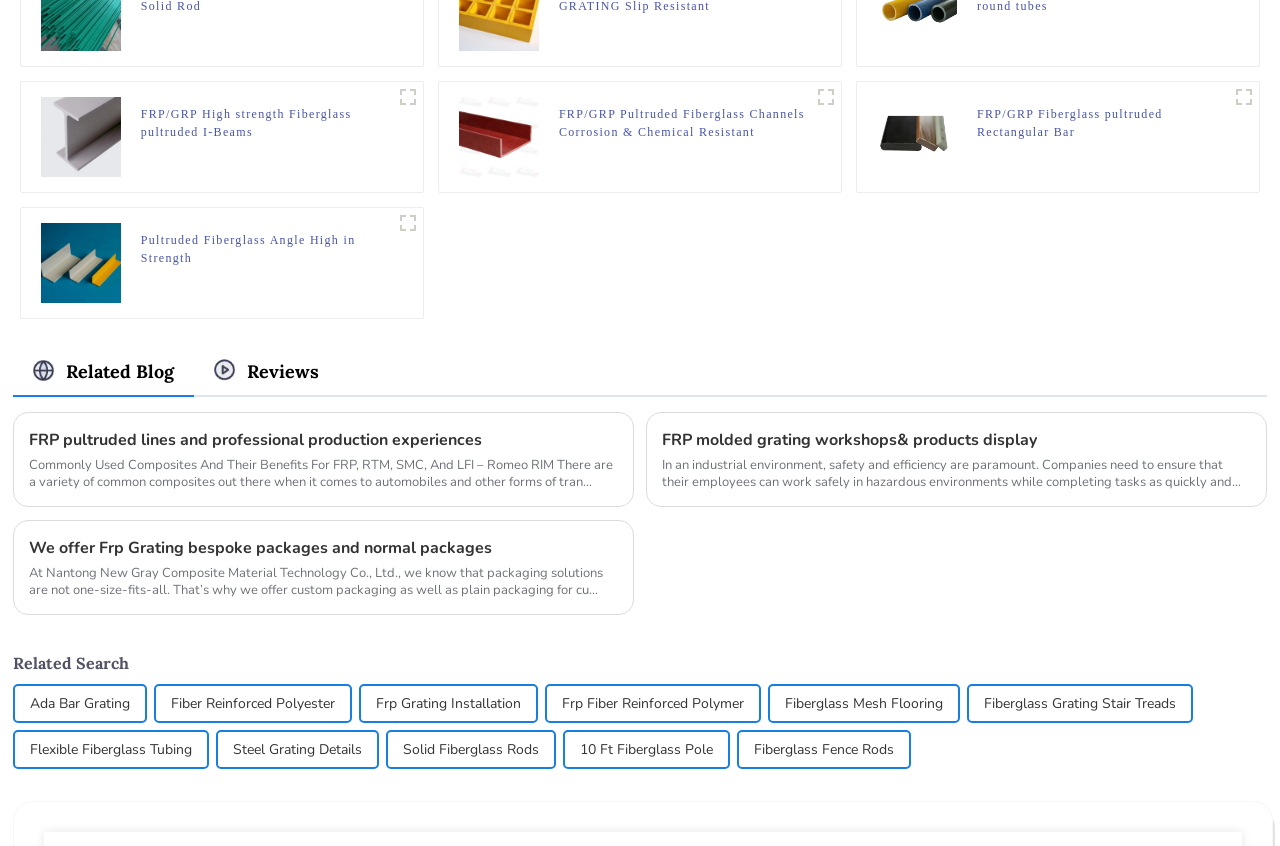Determine the bounding box coordinates for the element that should be clicked to follow this instruction: "Click on FRP/GRP Fiberglass pultruded Round Solid Rod". The coordinates should be given as four float numbers between 0 and 1, in the format [left, top, right, bottom].

[0.032, 0.002, 0.094, 0.021]